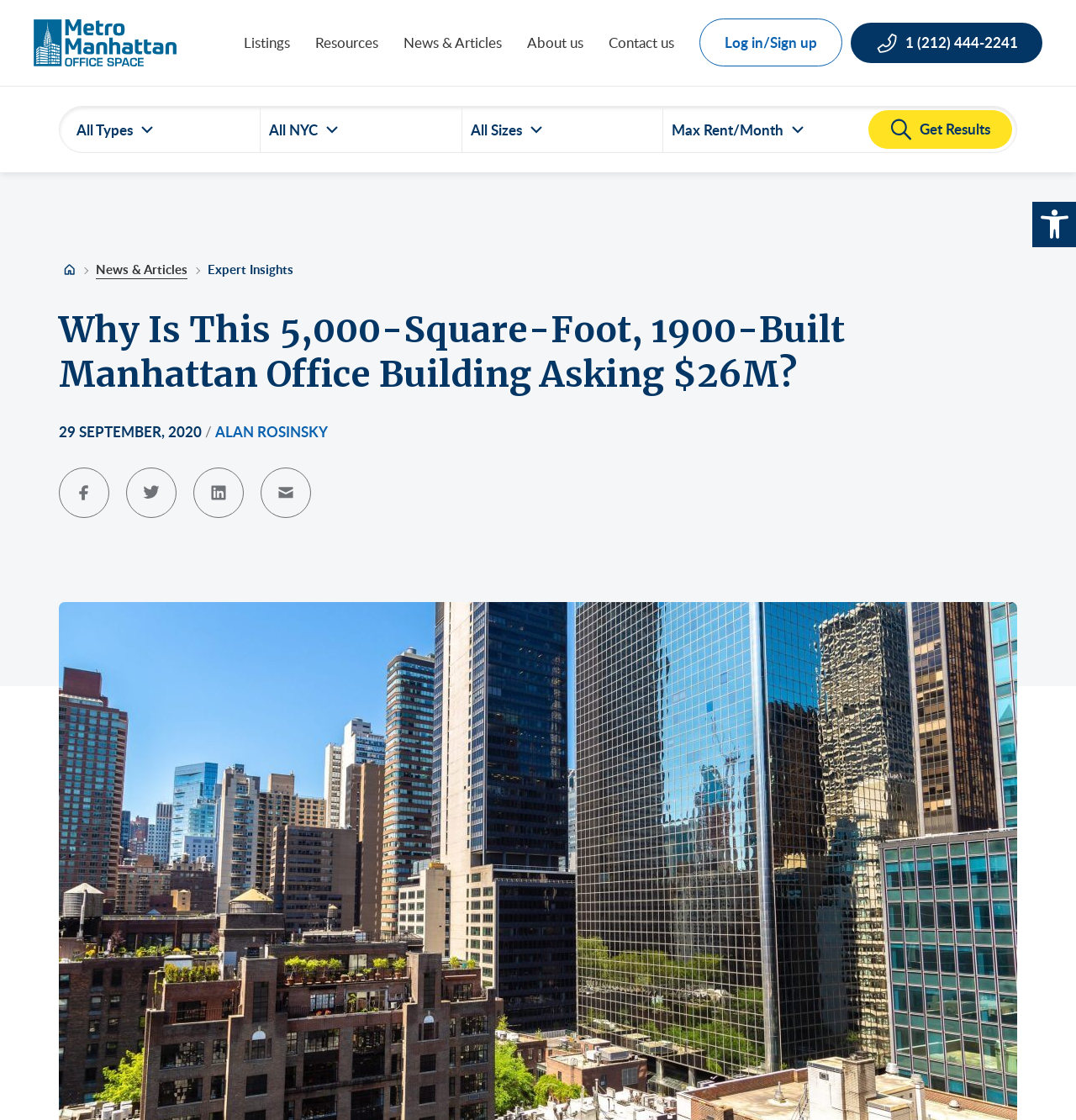Explain the features and main sections of the webpage comprehensively.

The webpage is about redeveloping Grand Central office space via NYC air rights. At the top, there is a logo of Metro Manhattan Office Space on the left, followed by a navigation menu with links to "Listings", "Resources", "News & Articles", "About us", and "Contact us". On the right side of the navigation menu, there is a "Sign up" button.

Below the navigation menu, there is a section with checkboxes for filtering office spaces by type, including "Office Space", "Commercial Loft", "Startup & Tech Space", and others. Next to this section, there is another section with checkboxes for filtering by location, including "Downtown Manhattan", "Midtown Manhattan", "Uptown Manhattan", and others. Each location category has a button to open an accordion, revealing more specific locations such as "Chinatown", "City Hall/Insurance", and others.

On the right side of the page, there is a section with checkboxes for filtering by office space size, including "Less than 1,000 SF", "1,000 - 1,999 SF", and others. Above this section, there is a text "All Sizes" and an image.

At the bottom of the page, there is a phone number "1 (212) 444-2241" with a small image next to it.